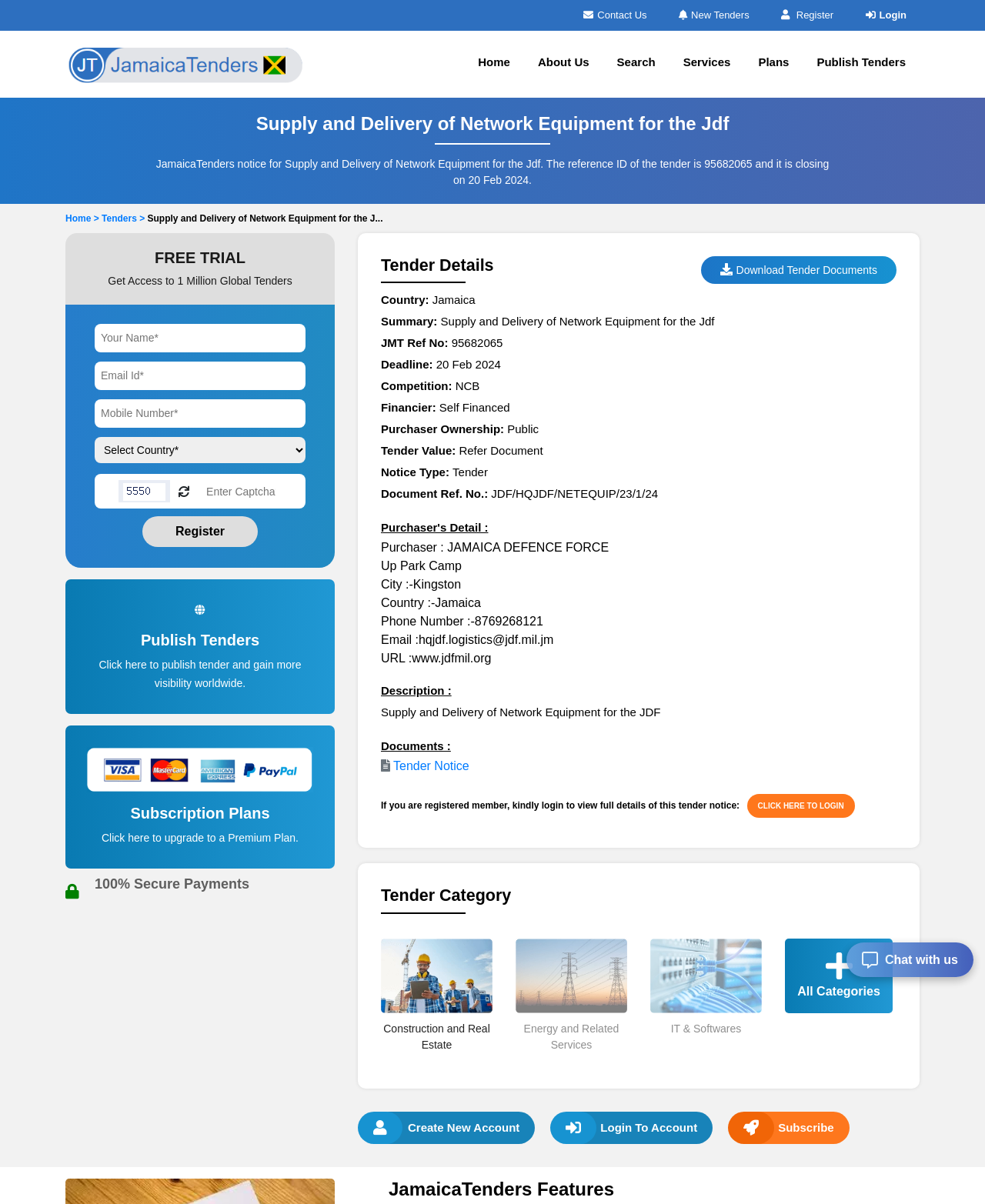Explain the webpage in detail.

This webpage is about a tender notice for the supply and delivery of network equipment for the Jamaica Defence Force (JDF). At the top of the page, there are several links, including "Contact Us", "New Tenders", "Register", and "Login", which are aligned horizontally. Below these links, there is a logo of "JamaicaTenders" with an image and a link to the homepage.

The main content of the page is divided into several sections. The first section displays the tender details, including the country, summary, reference number, deadline, competition, financier, purchaser ownership, tender value, and notice type. This section is followed by a section that provides more information about the purchaser, including the name, address, phone number, email, and URL.

Below these sections, there is a description of the tender, which is "Supply and Delivery of Network Equipment for the JDF". There is also a section for documents, which includes a link to the tender notice. If the user is not logged in, they are prompted to login to view the full details of the tender notice.

On the right side of the page, there is a section that displays the tender category, which is "Construction and Real Estate". There are also links to other categories, including "Energy and Related Services" and "IT & Softwares", each with an accompanying image.

At the bottom of the page, there is a call-to-action button to register for a free trial, which allows users to access 1 million global tenders. There is also a section to publish tenders and gain more visibility worldwide. Additionally, there are links to accepted cards, subscription plans, and a notice about 100% secure payments.